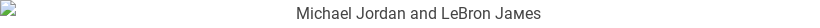What is LeBron James recognized for?
Please answer the question with a single word or phrase, referencing the image.

Versatility and basketball IQ